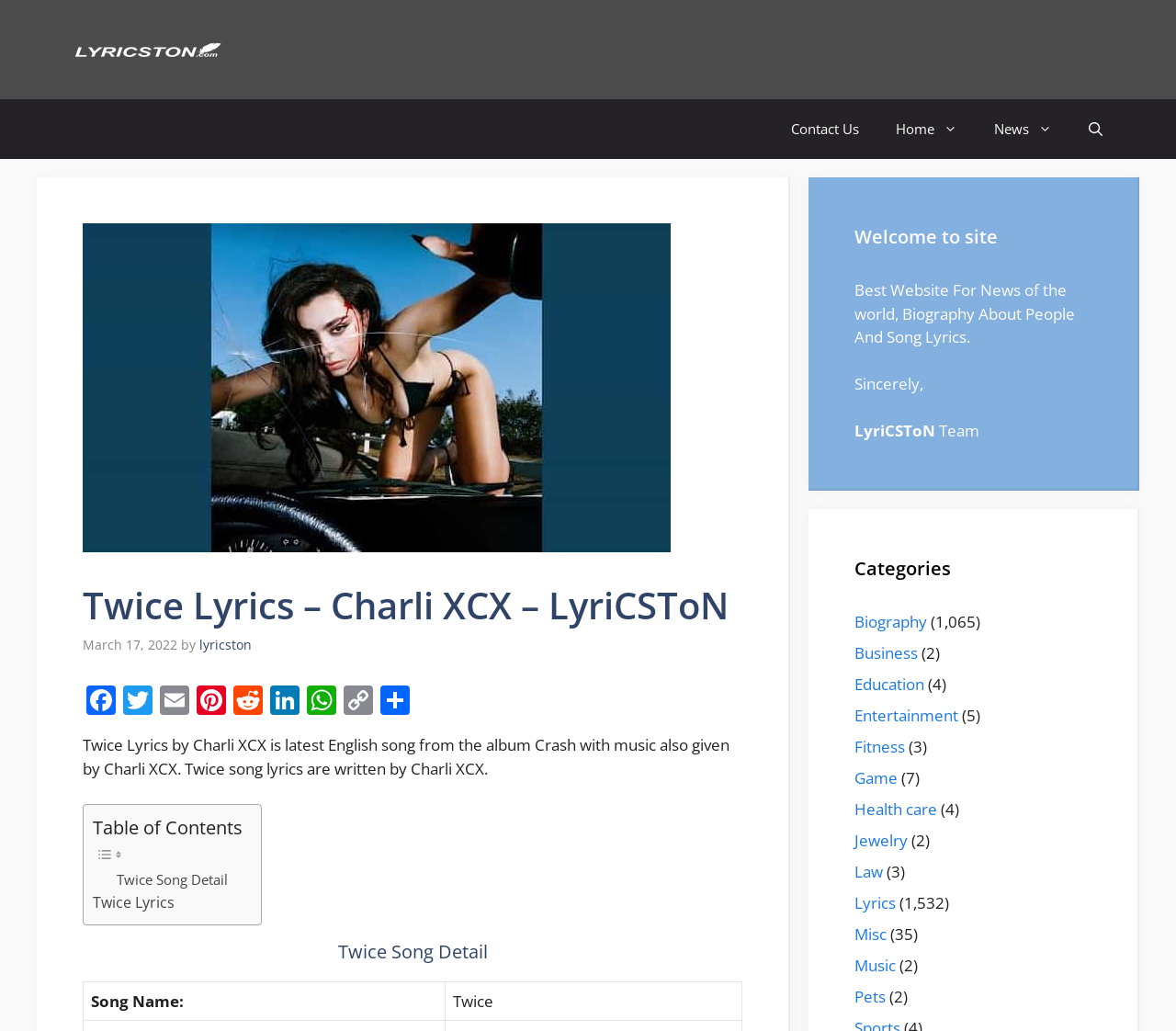Please identify the bounding box coordinates of the area that needs to be clicked to follow this instruction: "Click on the 'Contact Us' link".

[0.657, 0.097, 0.746, 0.155]